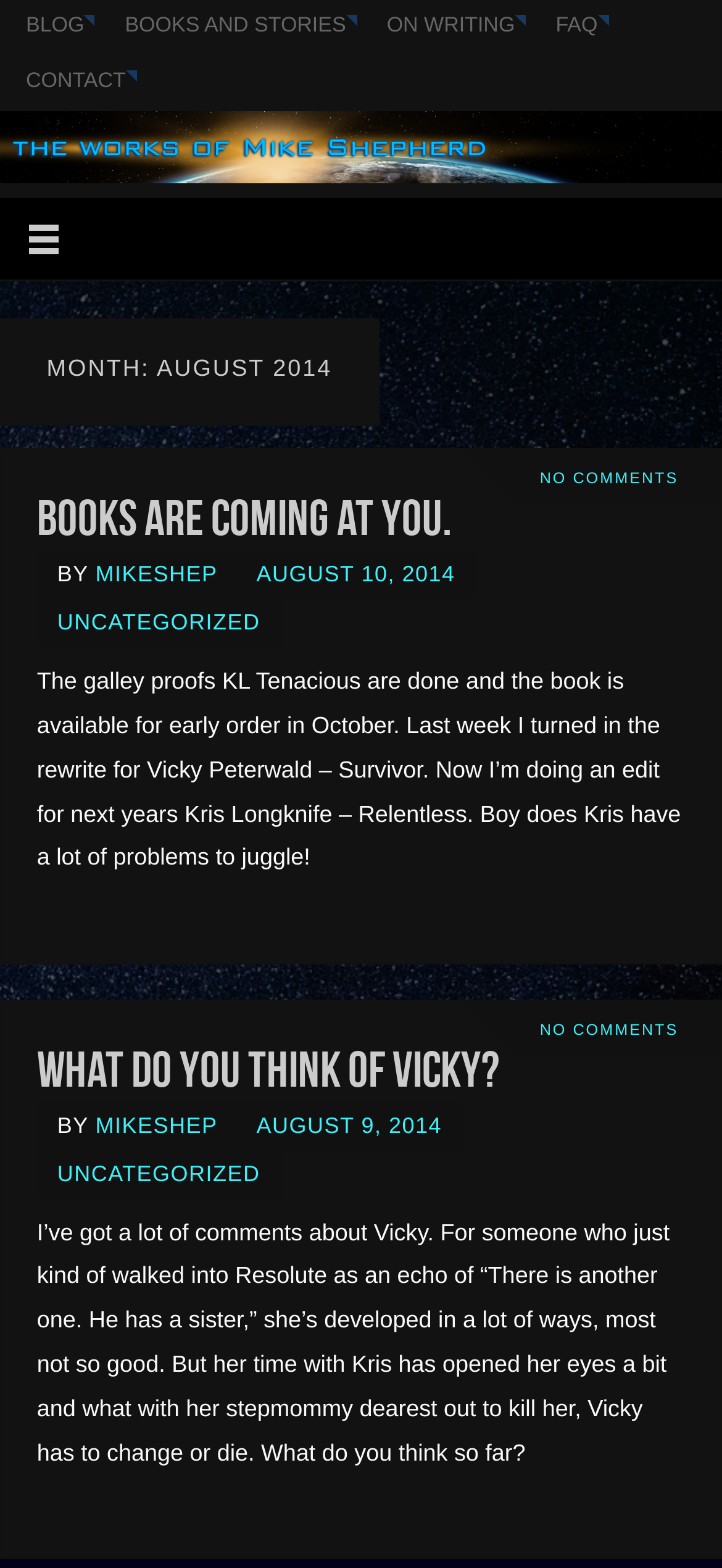Provide a short, one-word or phrase answer to the question below:
Who is the author of the blog posts?

MIKESHEP